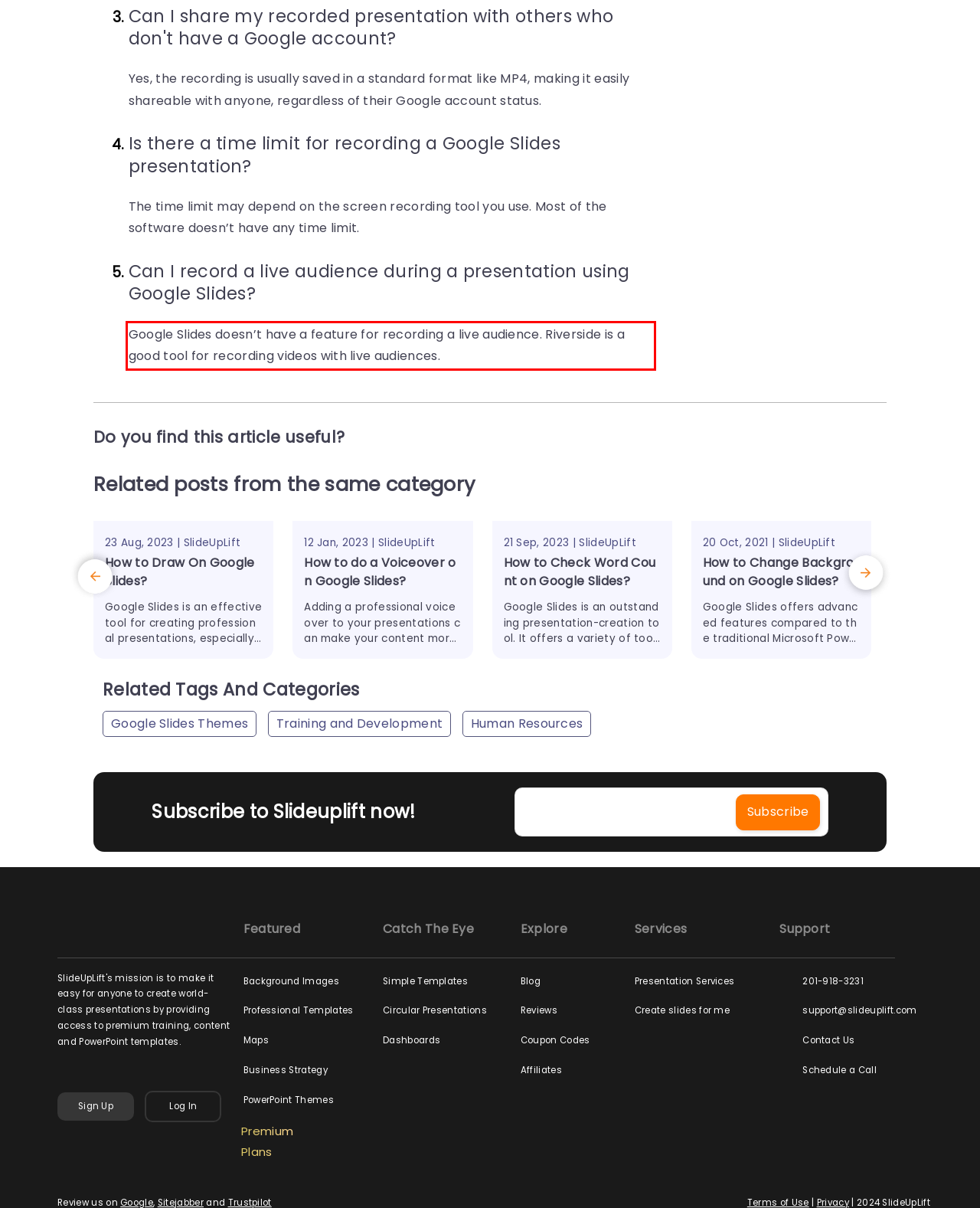There is a UI element on the webpage screenshot marked by a red bounding box. Extract and generate the text content from within this red box.

Google Slides doesn’t have a feature for recording a live audience. Riverside is a good tool for recording videos with live audiences.